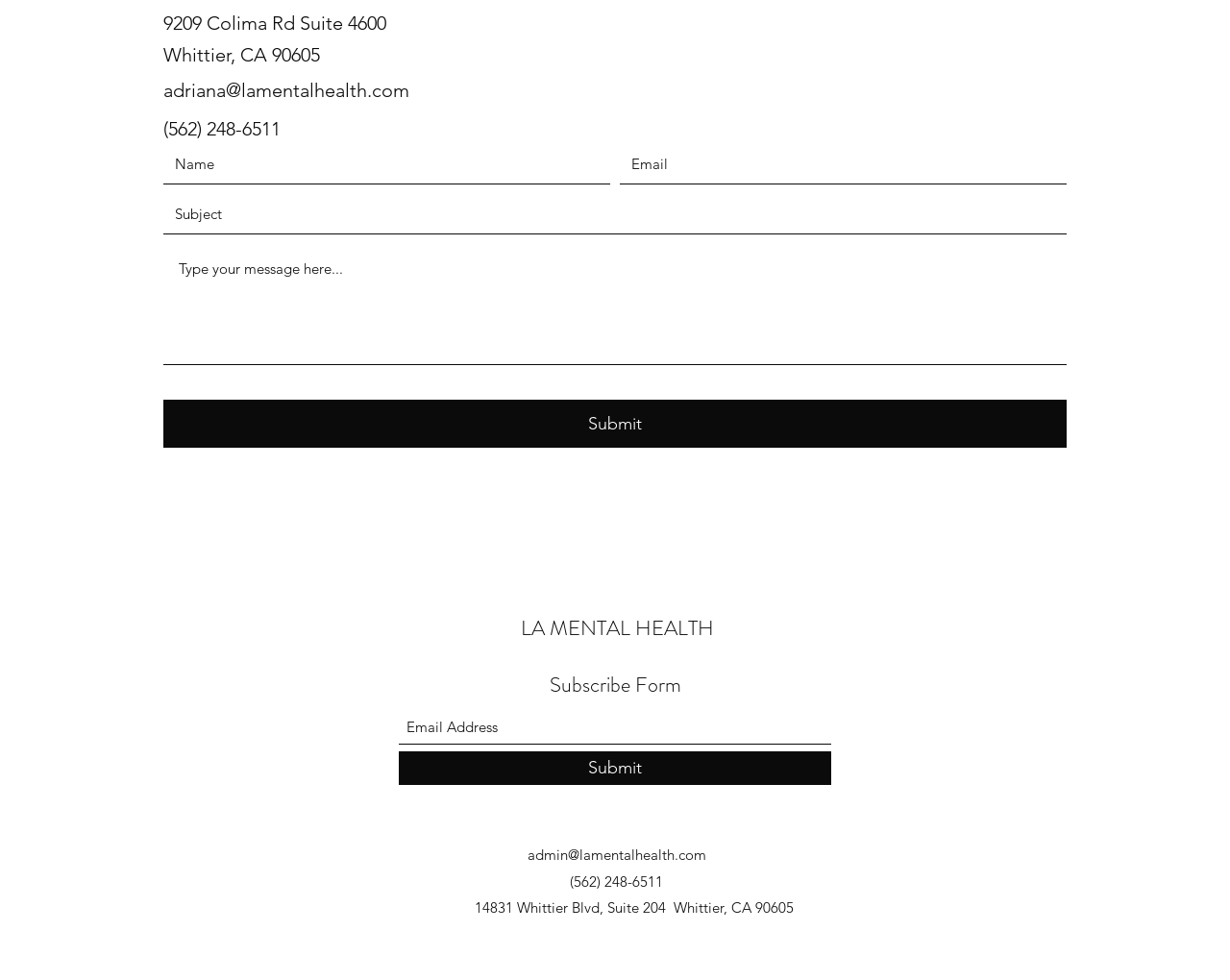Please determine the bounding box coordinates of the clickable area required to carry out the following instruction: "Click the Submit button". The coordinates must be four float numbers between 0 and 1, represented as [left, top, right, bottom].

[0.133, 0.408, 0.867, 0.457]